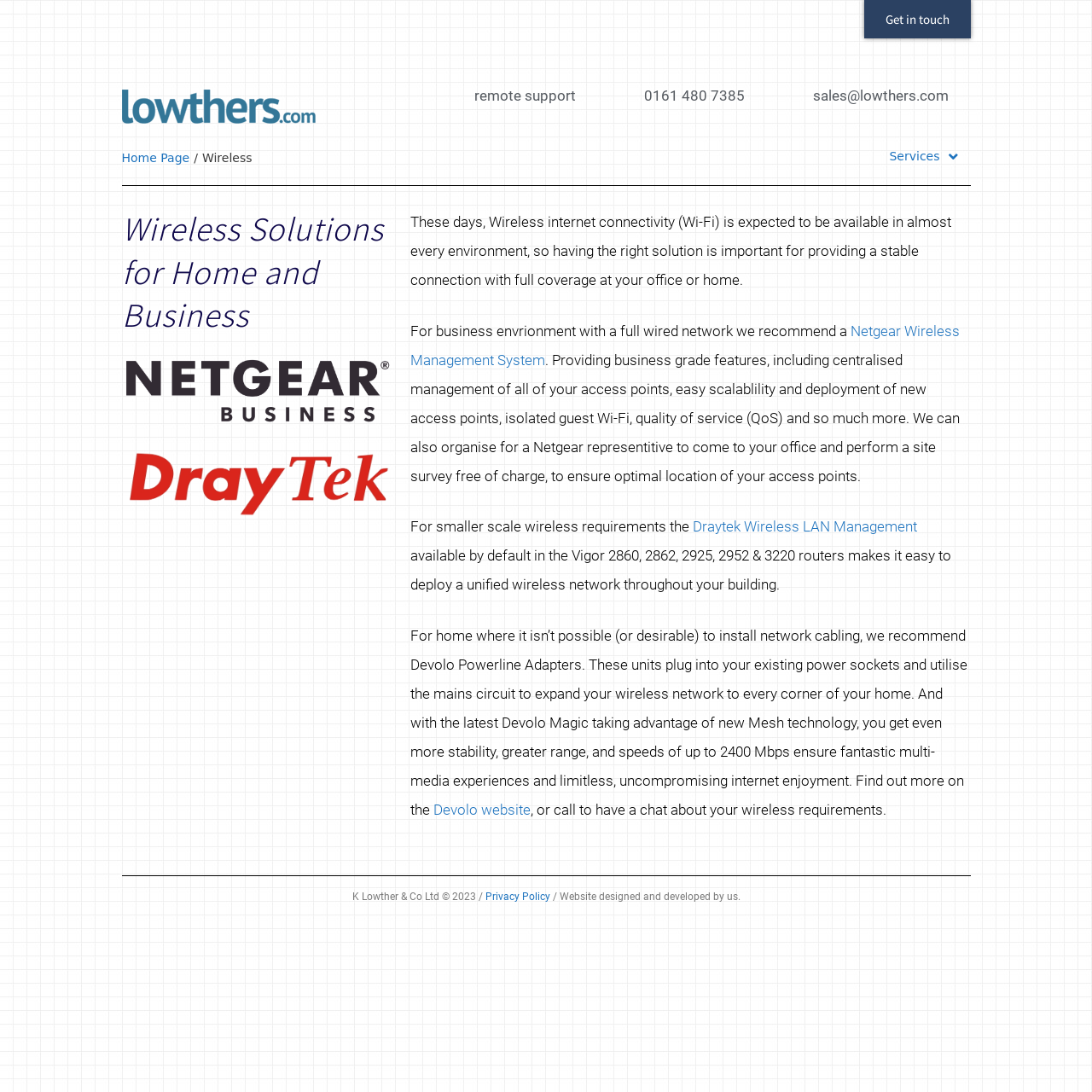Pinpoint the bounding box coordinates for the area that should be clicked to perform the following instruction: "Contact us via phone".

[0.59, 0.078, 0.682, 0.098]